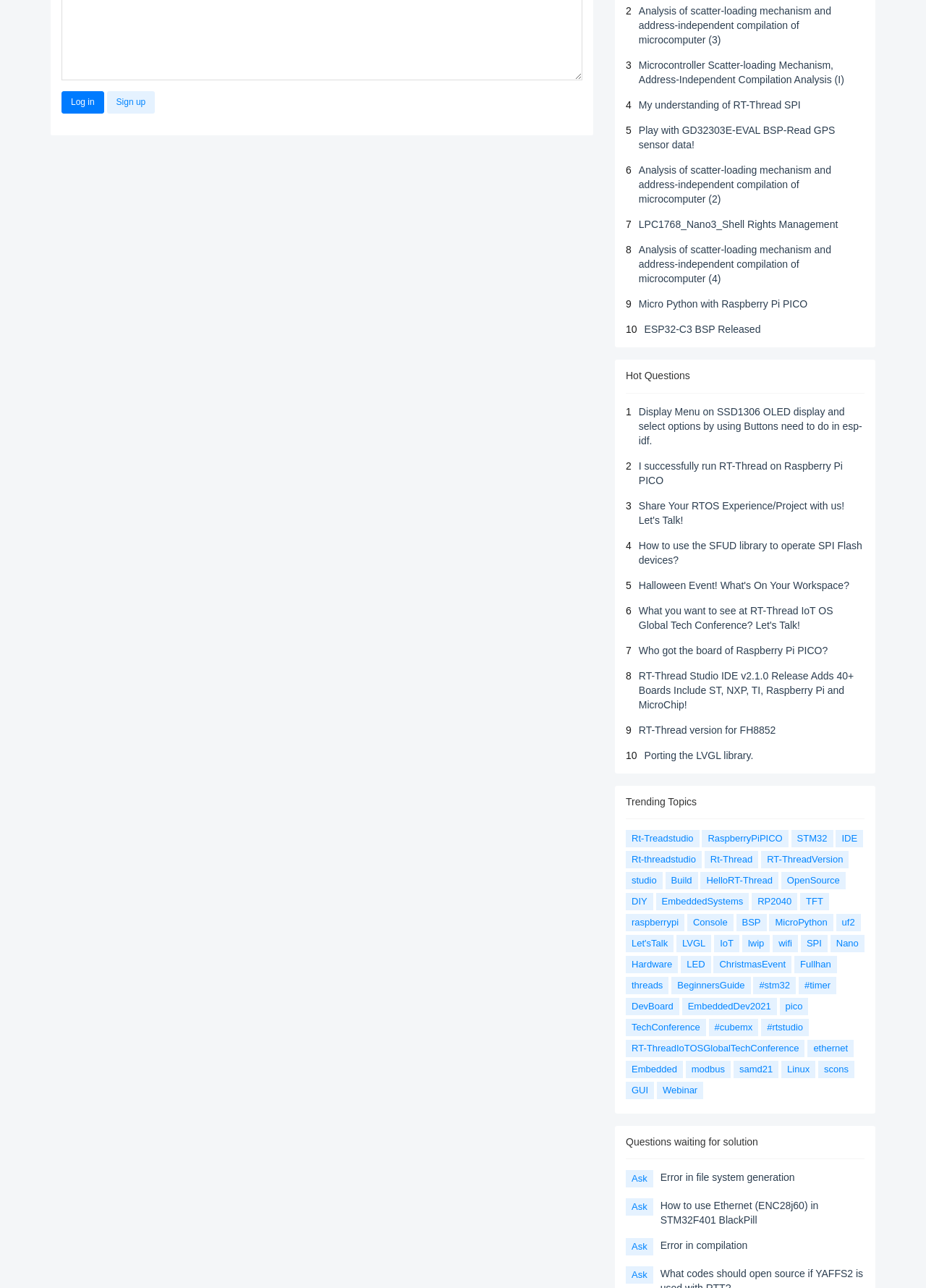Given the description of the UI element: "Error in file system generation", predict the bounding box coordinates in the form of [left, top, right, bottom], with each value being a float between 0 and 1.

[0.713, 0.91, 0.858, 0.919]